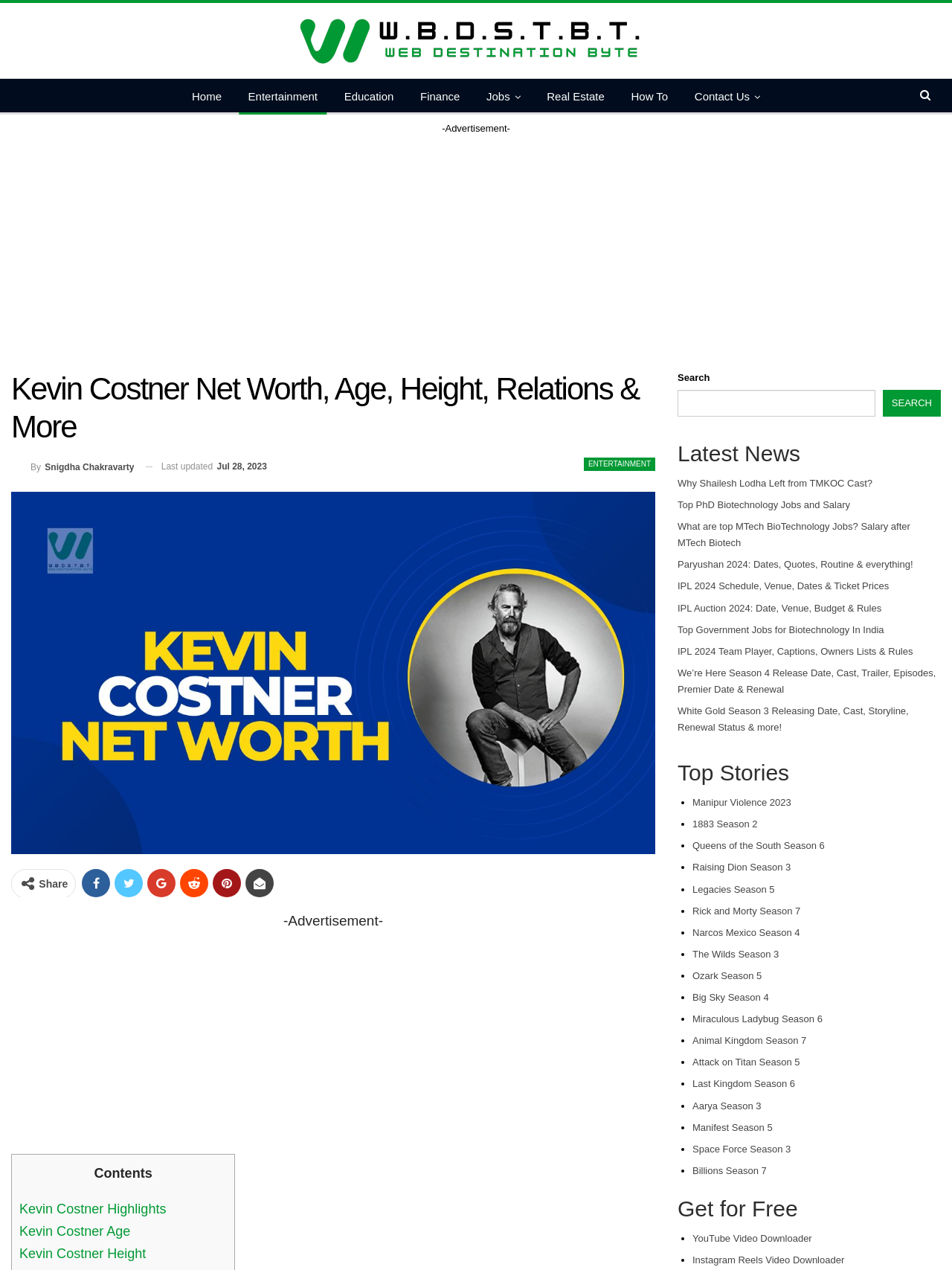Pinpoint the bounding box coordinates of the clickable element to carry out the following instruction: "Search for something."

[0.712, 0.307, 0.919, 0.328]